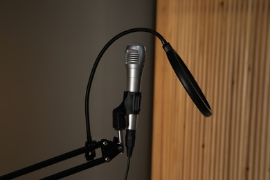What is the material of the background panel?
Provide a well-explained and detailed answer to the question.

The caption describes the background as a 'wooden panel with vertical slats', indicating that the material of the panel is wood, which adds a warm and contemporary feel to the setting.